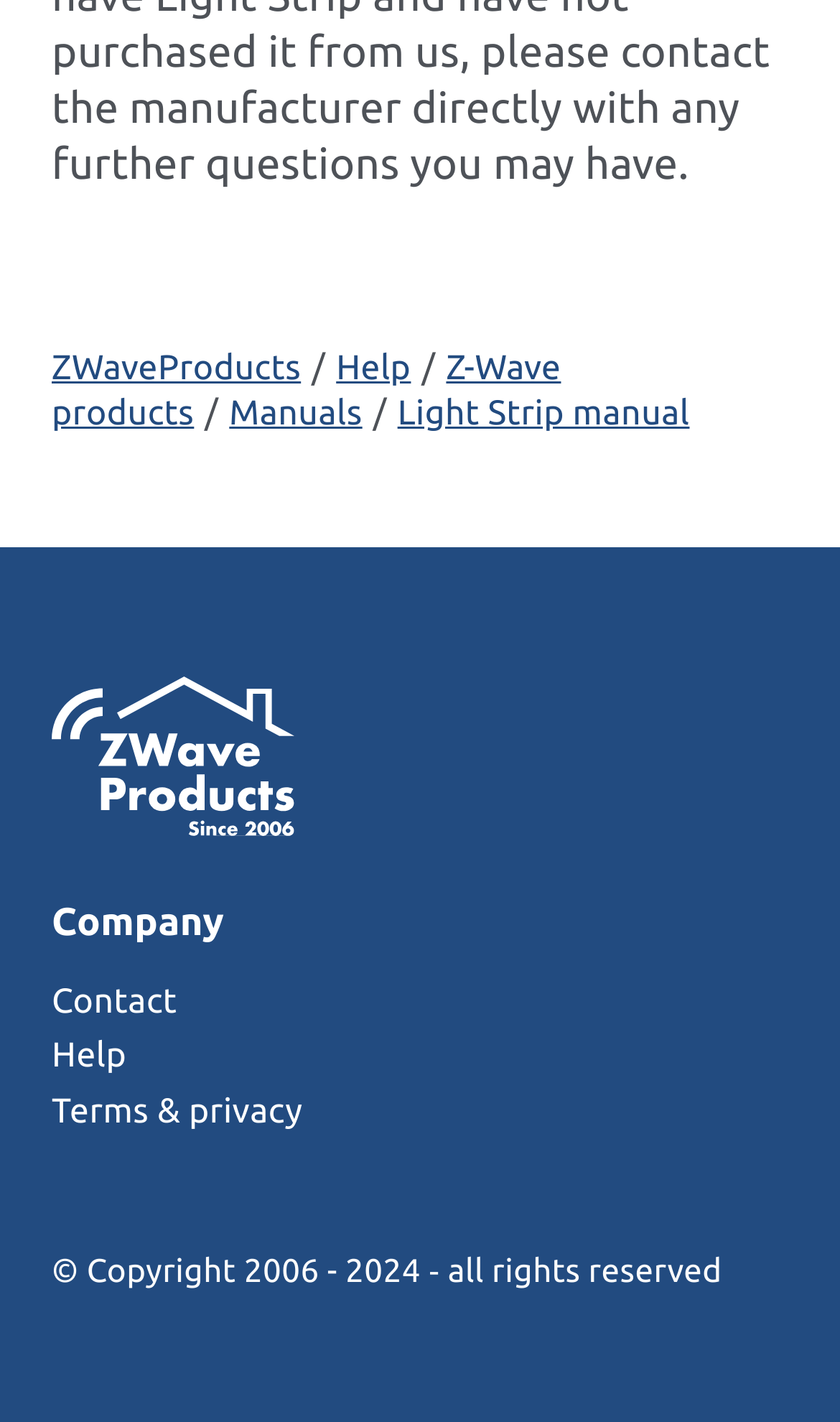Locate and provide the bounding box coordinates for the HTML element that matches this description: "Terms & privacy".

[0.062, 0.767, 0.938, 0.806]